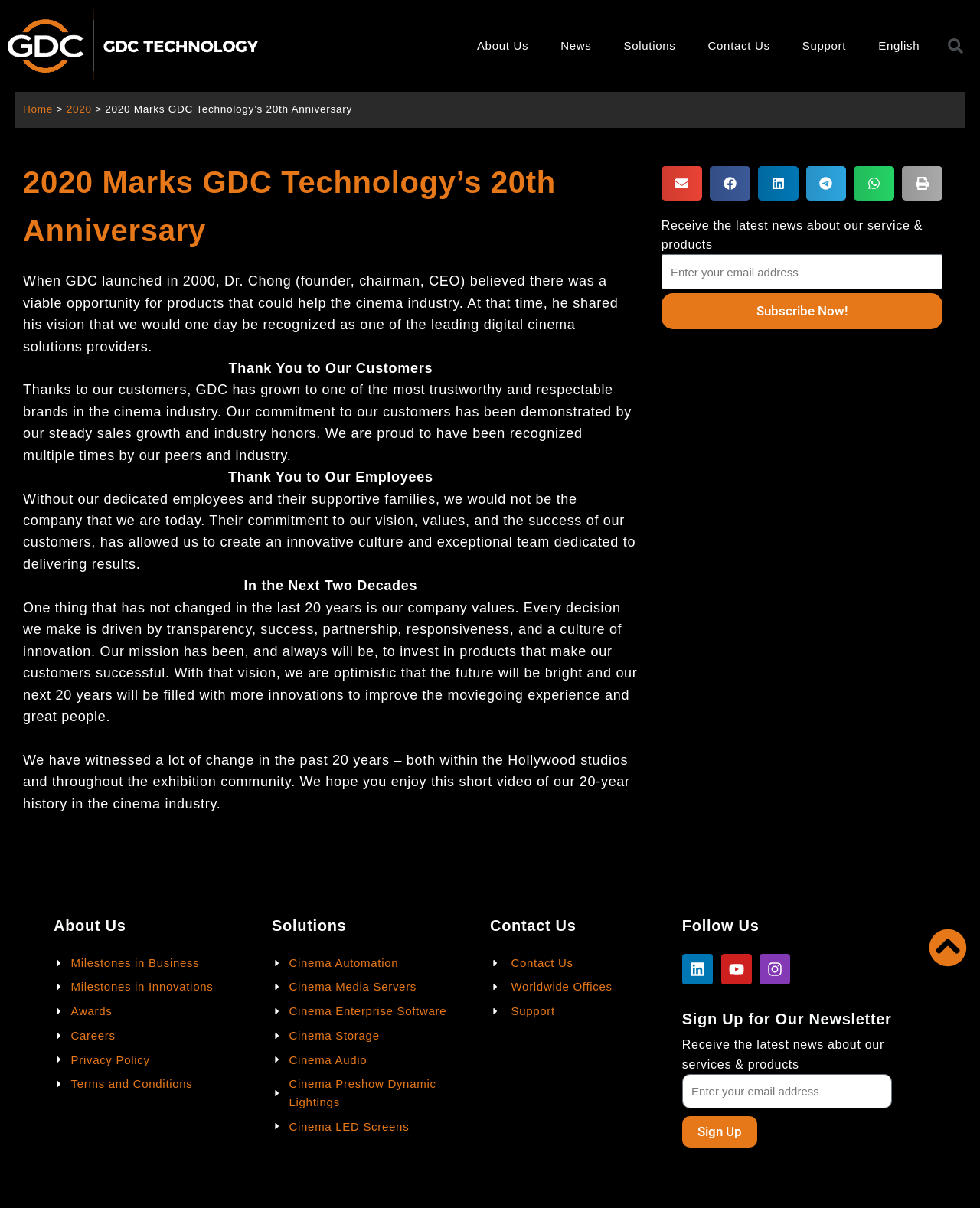Please respond in a single word or phrase: 
What can be received by subscribing to the newsletter?

Latest news about services & products